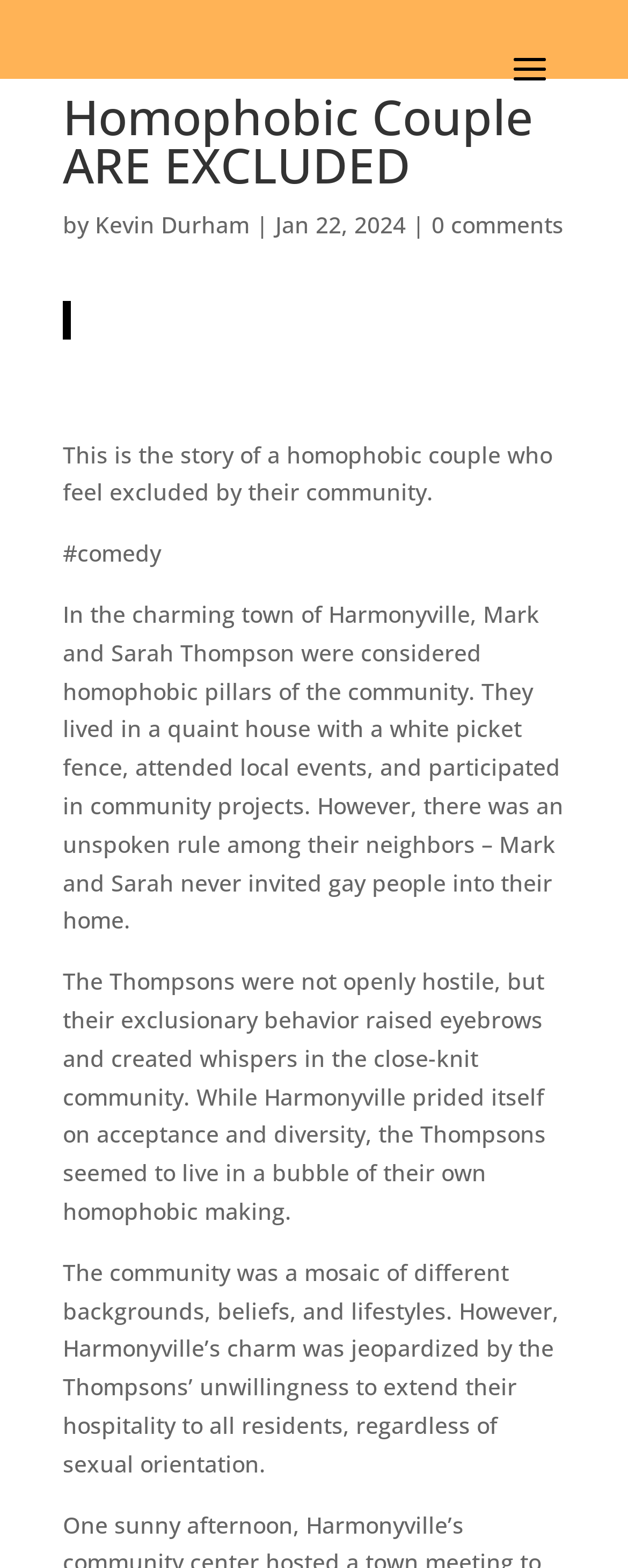Please reply with a single word or brief phrase to the question: 
What is the hashtag mentioned in the article?

#comedy